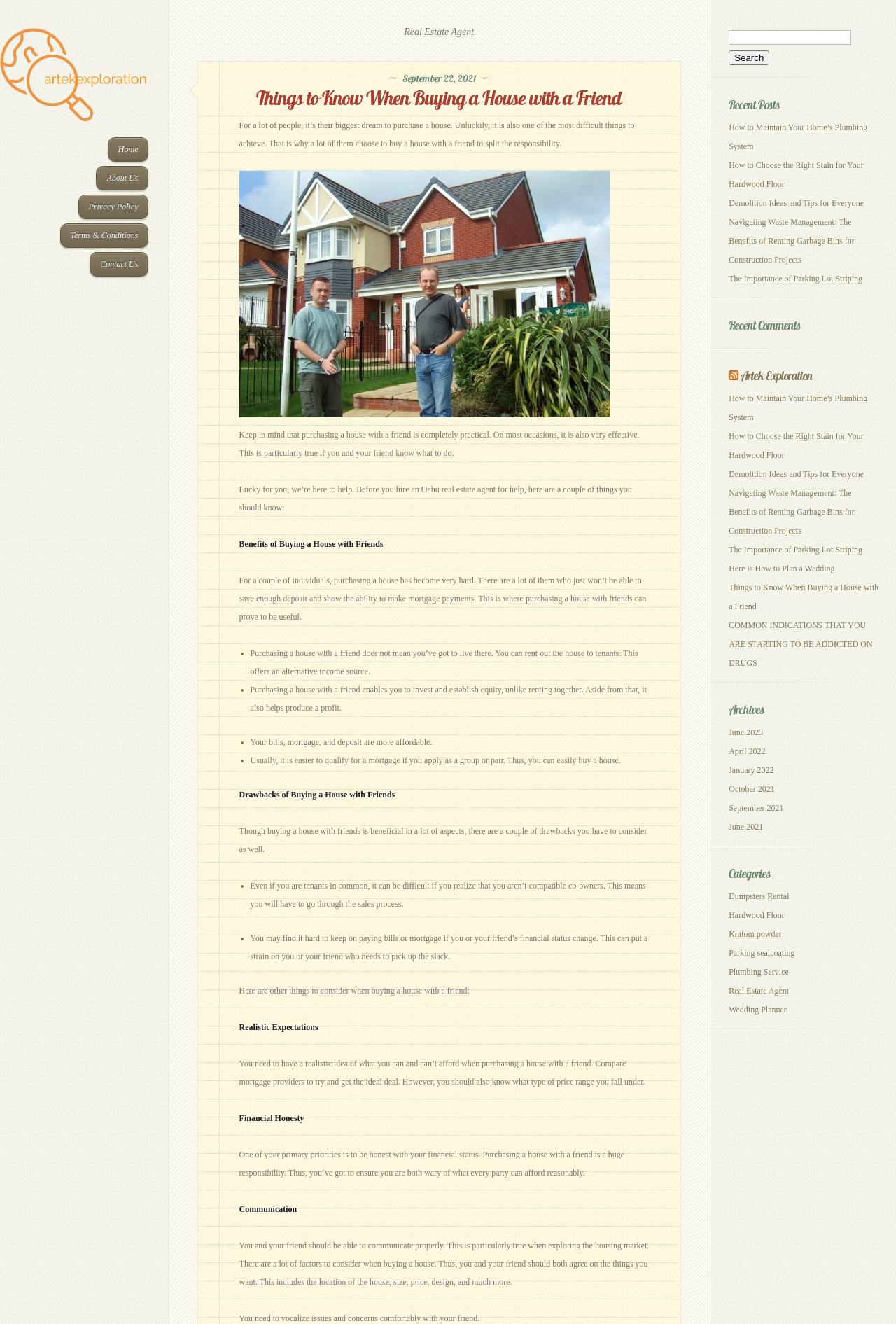Determine the bounding box coordinates for the region that must be clicked to execute the following instruction: "Go to 'September 2021' archives".

[0.813, 0.607, 0.875, 0.614]